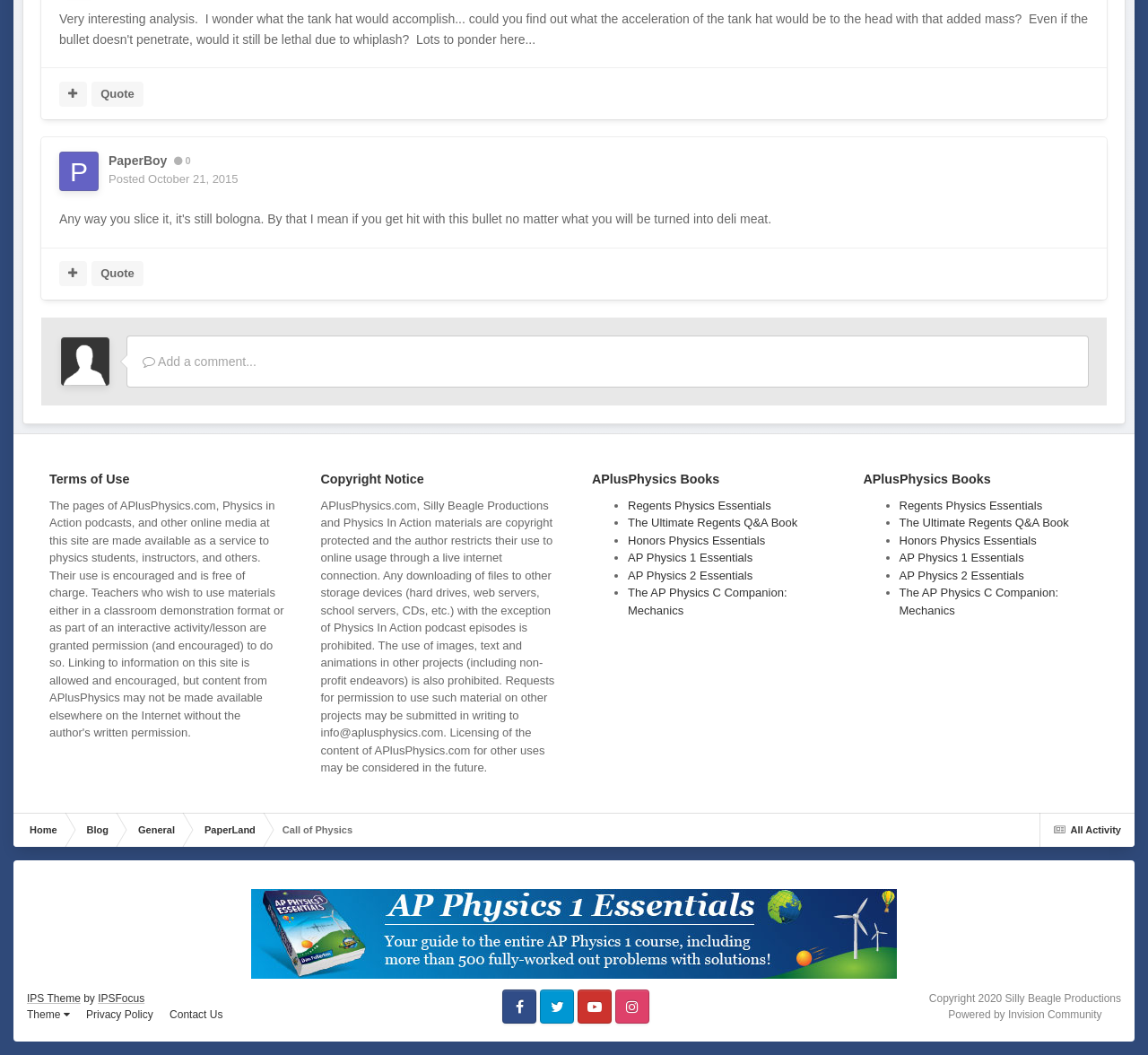Provide a thorough and detailed response to the question by examining the image: 
How many books are listed under 'APlusPhysics Books'?

I found the 'APlusPhysics Books' heading and looked at the list items underneath. There are 5 list items, each with a link to a different book.